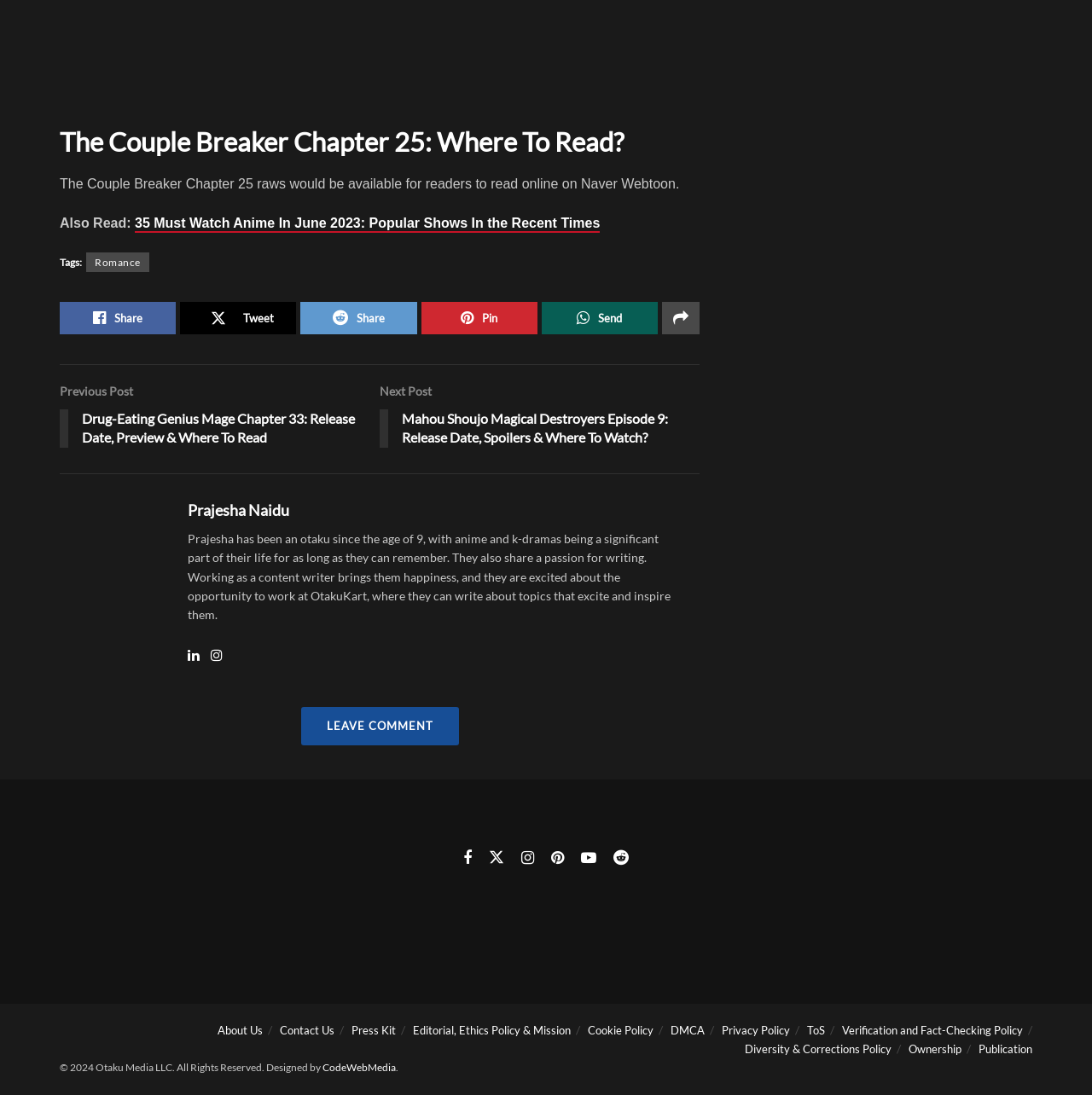Please identify the bounding box coordinates for the region that you need to click to follow this instruction: "Read previous post".

[0.055, 0.349, 0.348, 0.416]